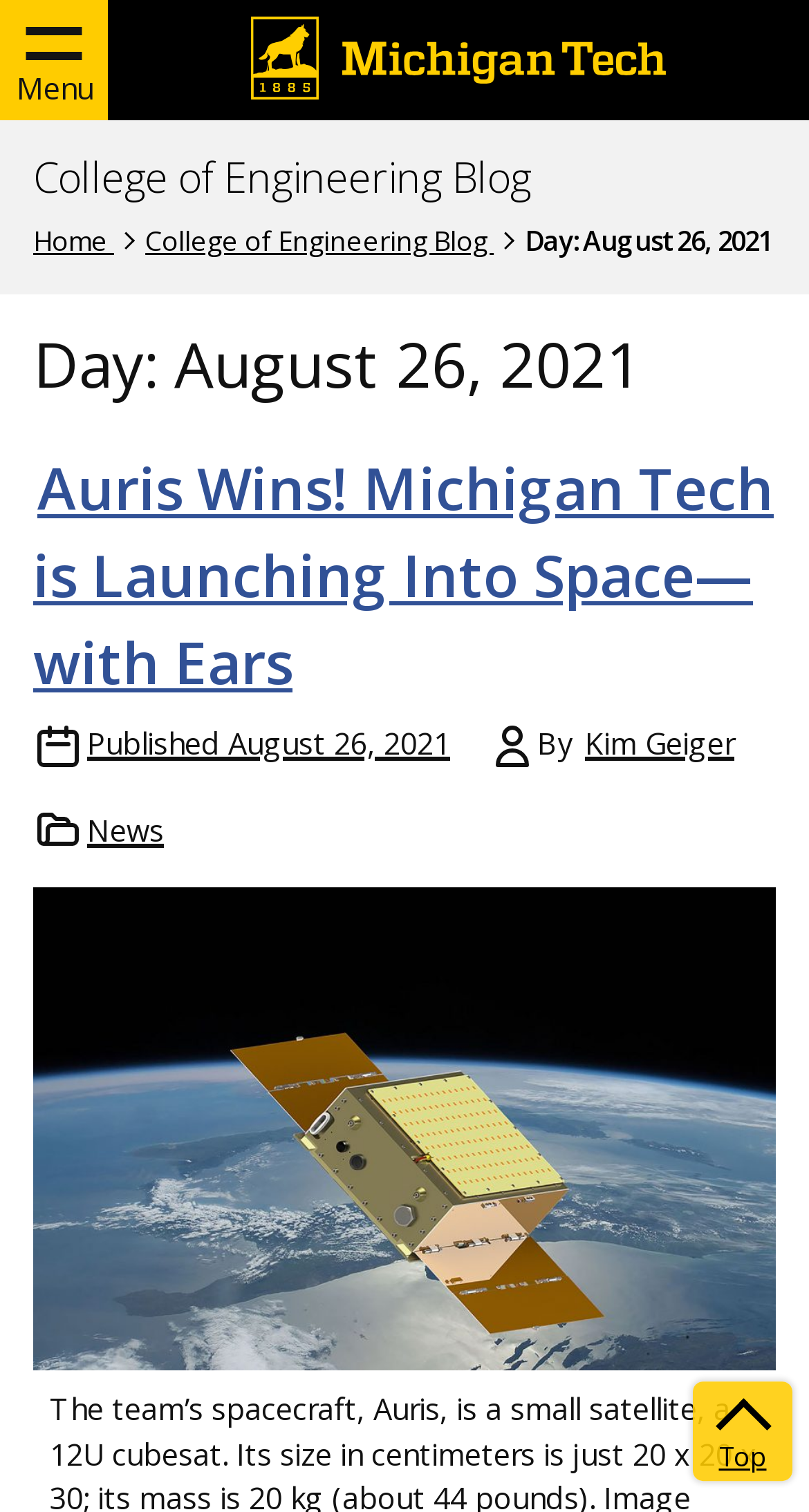What category is the first post under? Look at the image and give a one-word or short phrase answer.

News